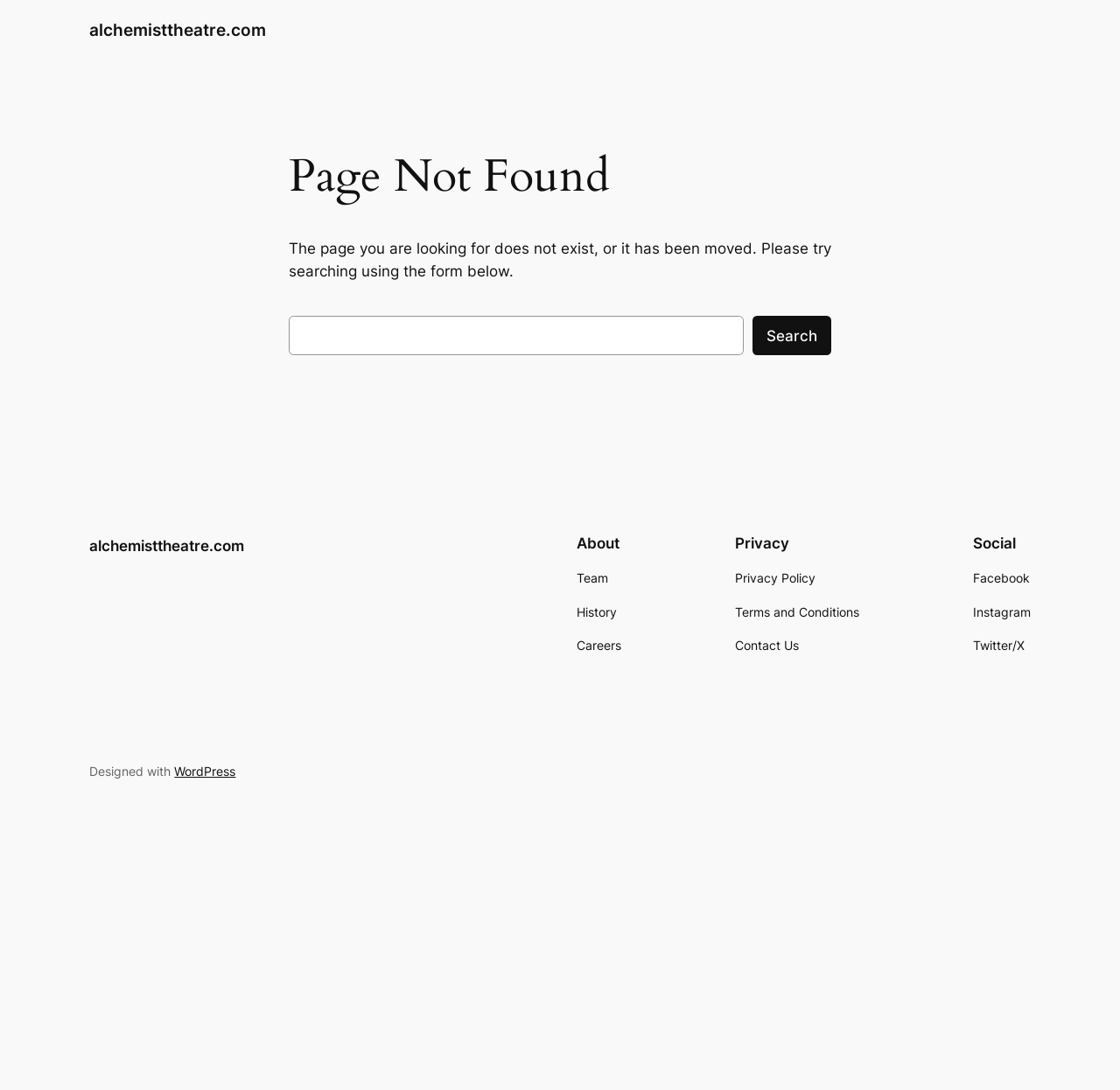What are the main sections in the footer?
Carefully examine the image and provide a detailed answer to the question.

The main sections in the footer are 'About', 'Privacy', and 'Social' because they are listed as separate headings with corresponding links and navigation menus.